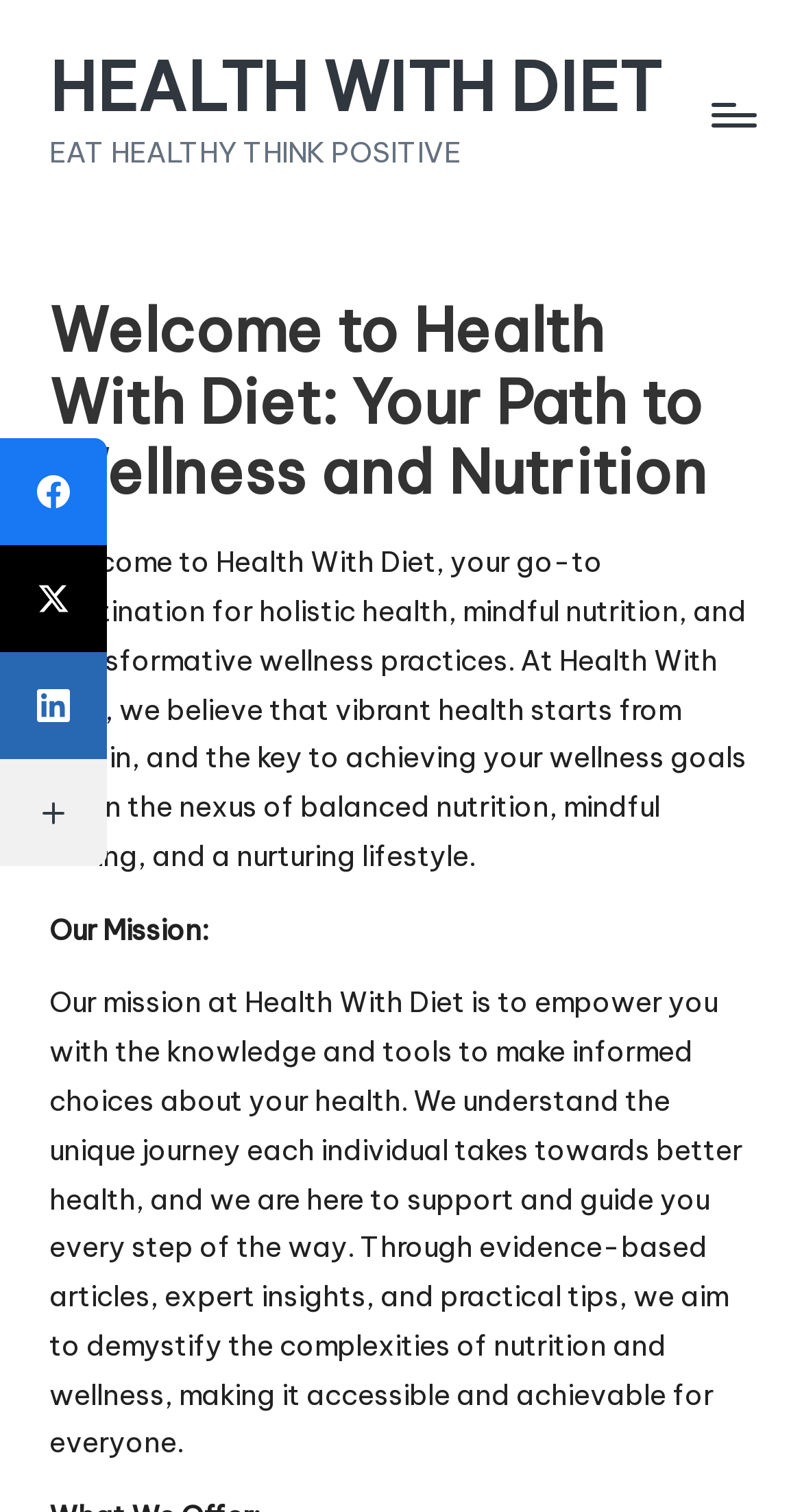Identify the bounding box coordinates of the section that should be clicked to achieve the task described: "Explore more social networks".

[0.172, 0.528, 0.388, 0.546]